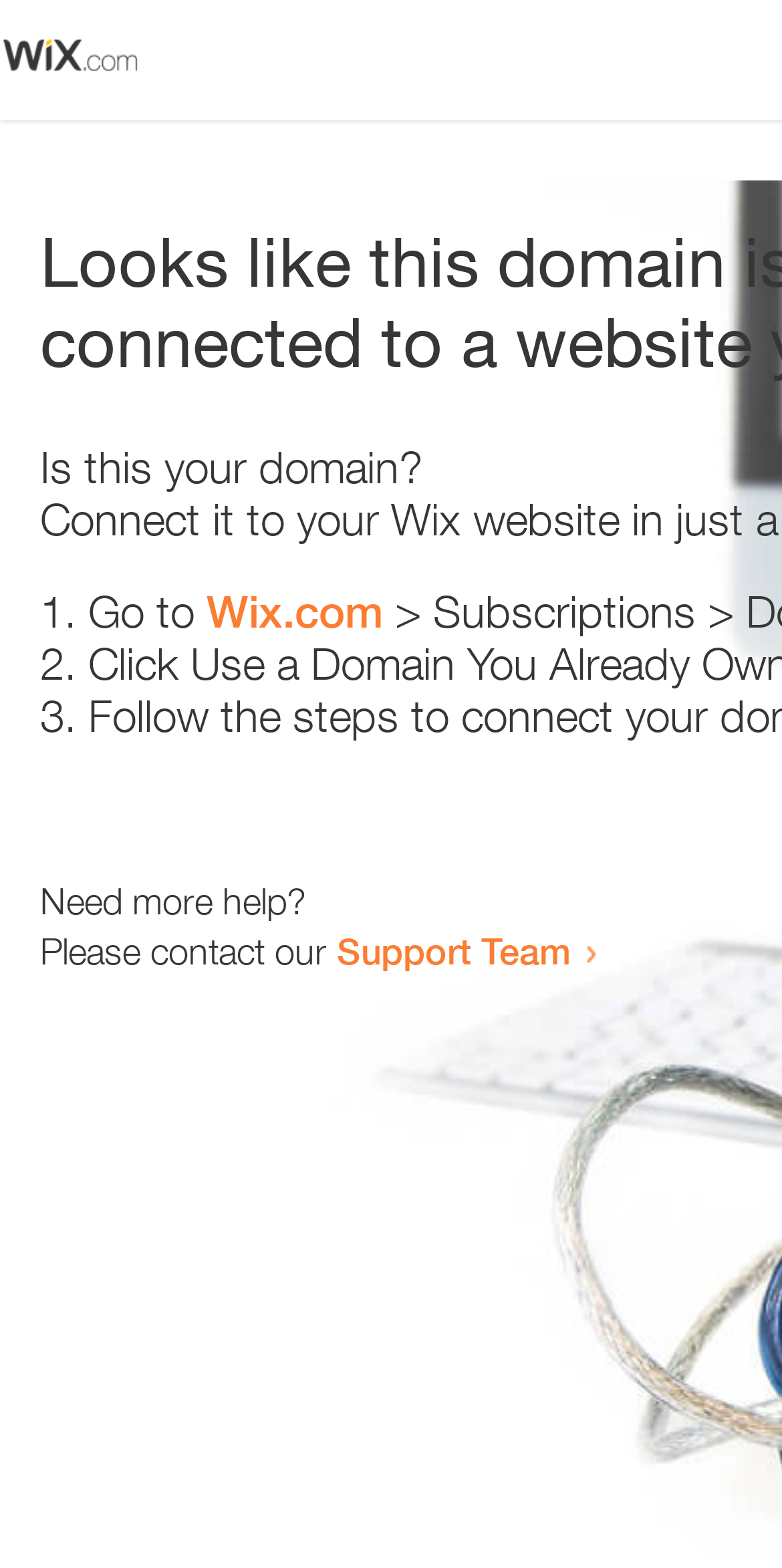How many steps are provided to resolve the issue?
Give a single word or phrase answer based on the content of the image.

3